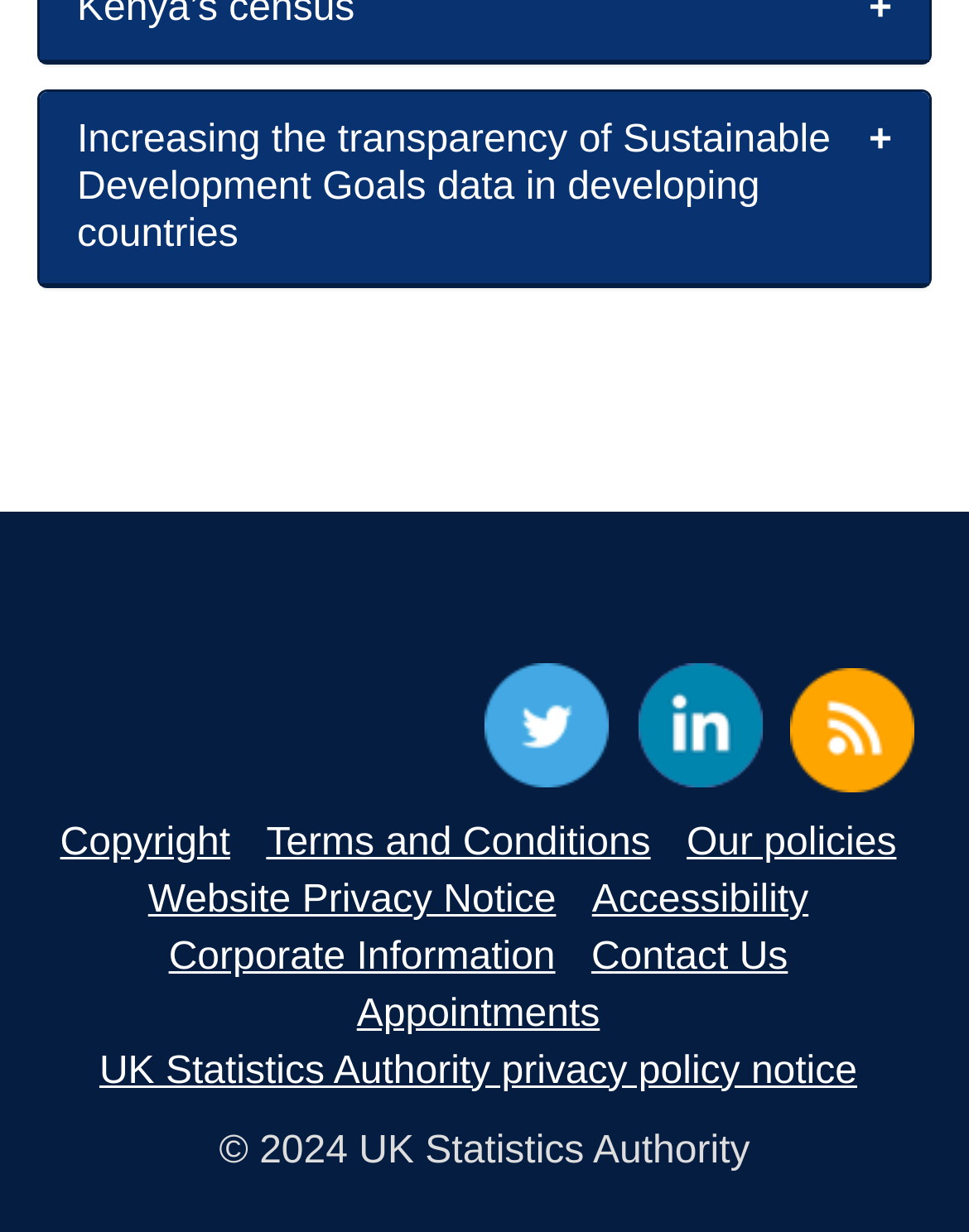Please identify the coordinates of the bounding box for the clickable region that will accomplish this instruction: "Read about increasing transparency of Sustainable Development Goals data".

[0.079, 0.094, 0.921, 0.21]